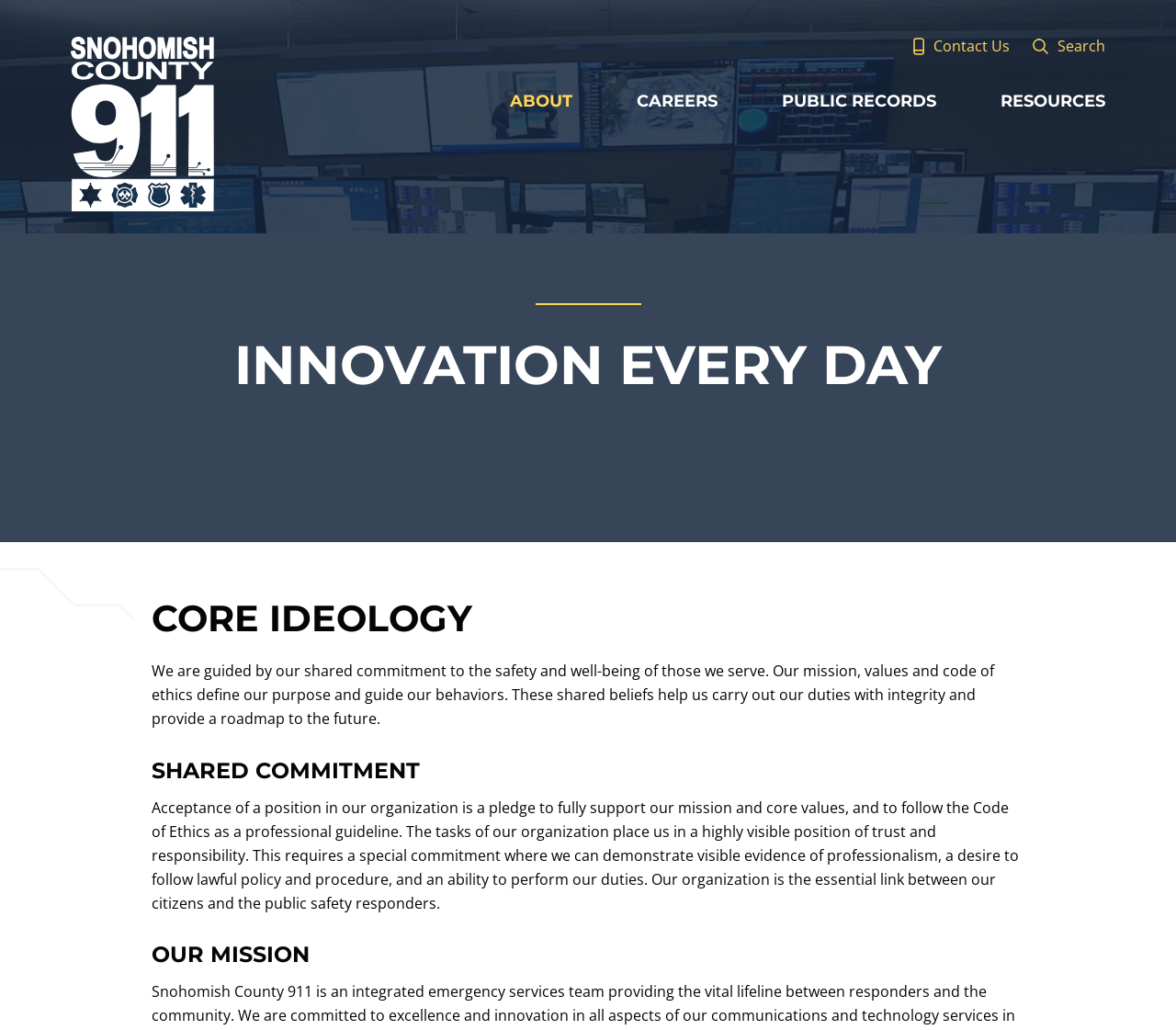Provide an in-depth caption for the webpage.

The webpage is about Snohomish County 911, with a prominent link to the organization's homepage at the top left corner. Below this, there is a navigation menu with five links: "ABOUT", "CAREERS", "PUBLIC RECORDS", "RESOURCES", and "Contact Us", which are aligned horizontally and spaced evenly apart. The "Contact Us" link has a small icon next to it.

On the top right corner, there is a search button with a small magnifying glass icon. Below the navigation menu, there is a large heading that reads "INNOVATION EVERY DAY", which spans almost the entire width of the page.

The main content of the page is divided into three sections. The first section has a heading "CORE IDEOLOGY" and a paragraph of text that describes the organization's mission, values, and code of ethics. The second section has a heading "SHARED COMMITMENT" and a longer paragraph of text that explains the importance of professionalism and following lawful policies and procedures. The third section has a heading "OUR MISSION" but does not have any accompanying text.

There are no images on the page except for three small icons: one next to the "Snohomish County 911" link, one next to the "Contact Us" link, and one on the search button.